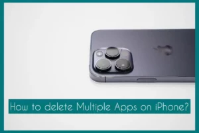What is the purpose of the tutorial indicated by the caption?
Use the image to give a comprehensive and detailed response to the question.

The bold text caption overlaid on the image reads 'How to delete Multiple Apps on iPhone?', which clearly indicates that the tutorial is aimed at helping users efficiently manage their applications on iOS devices by deleting multiple apps at once.